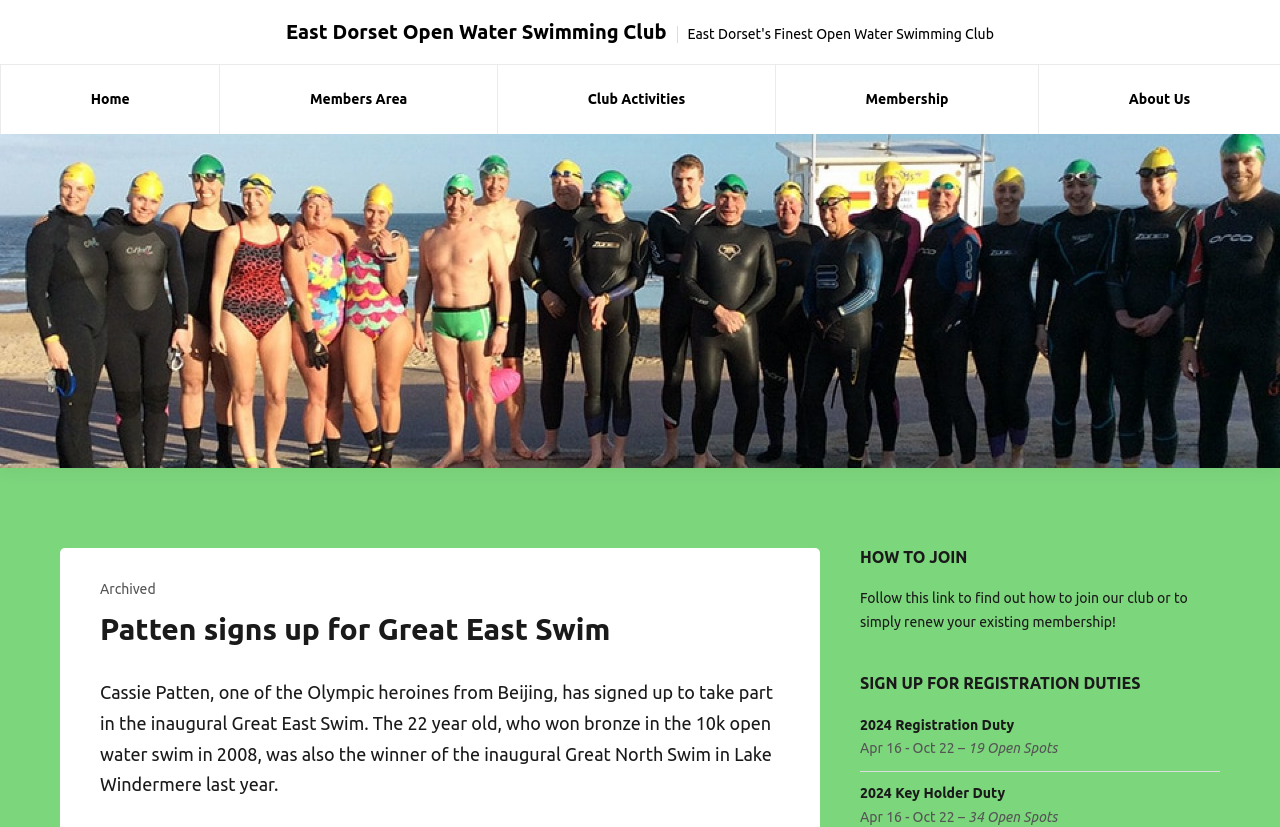Specify the bounding box coordinates of the area that needs to be clicked to achieve the following instruction: "Click on the 'Home' link".

[0.001, 0.079, 0.171, 0.163]